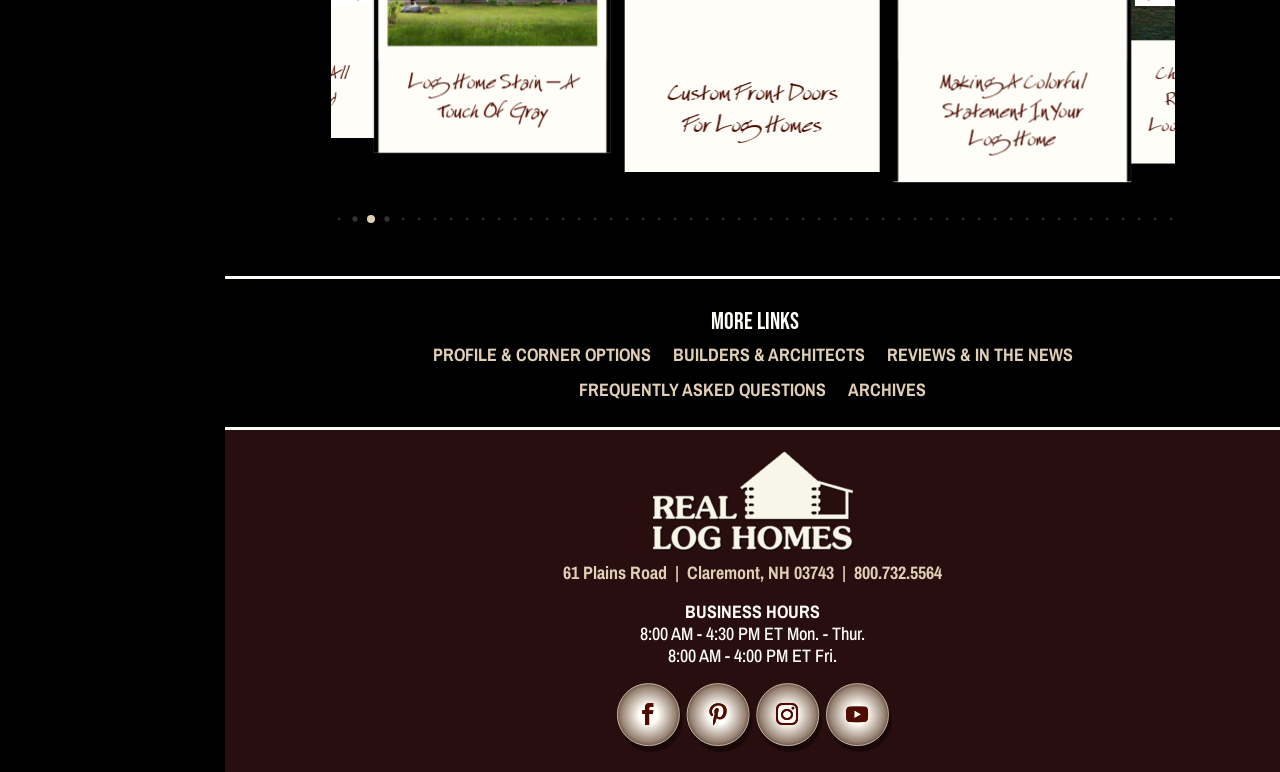Locate the bounding box coordinates of the region to be clicked to comply with the following instruction: "Click on 'Log Homes For All The Years Ahead'". The coordinates must be four float numbers between 0 and 1, in the form [left, top, right, bottom].

[0.033, 0.073, 0.131, 0.135]